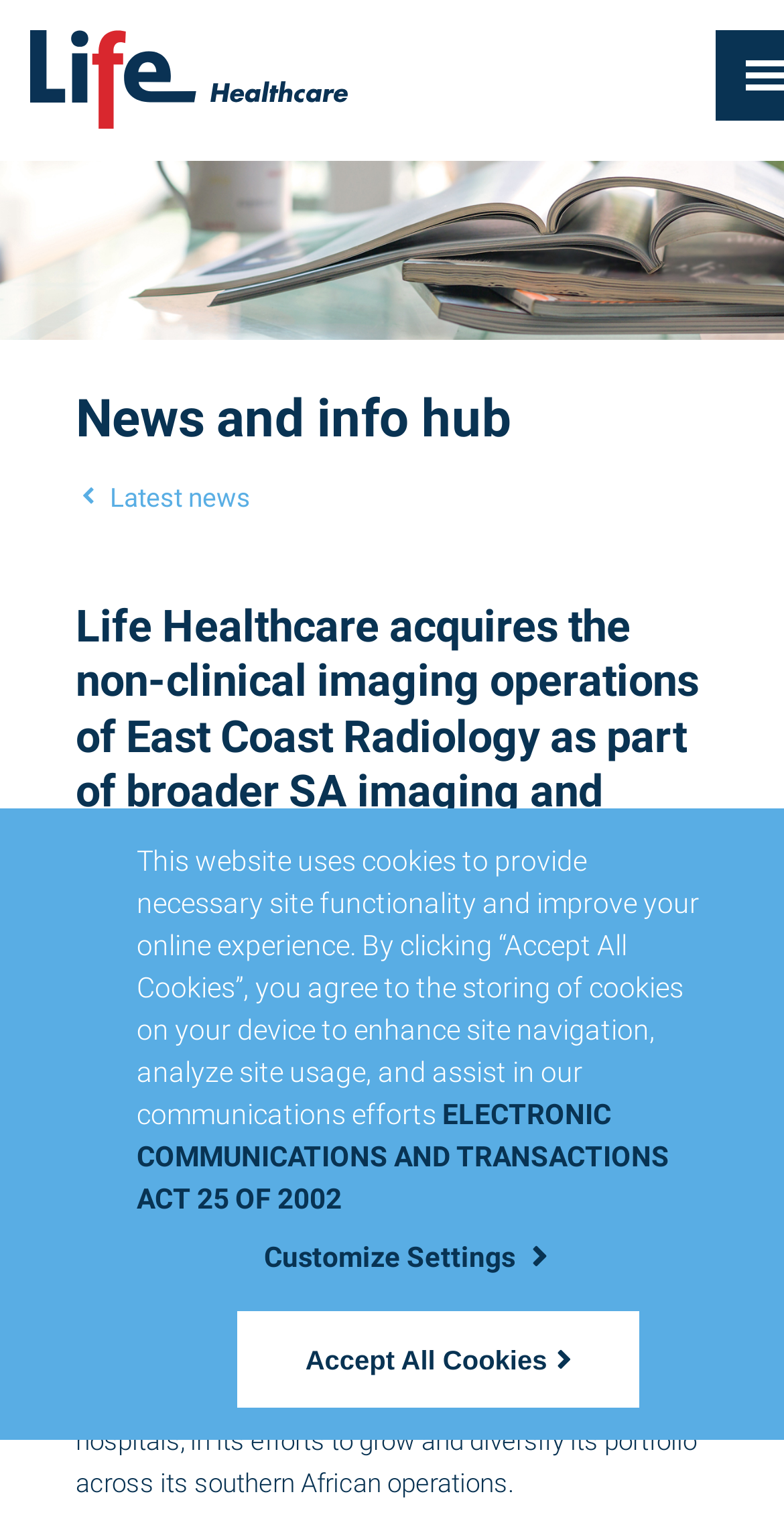Determine the main heading of the webpage and generate its text.

News and info hub